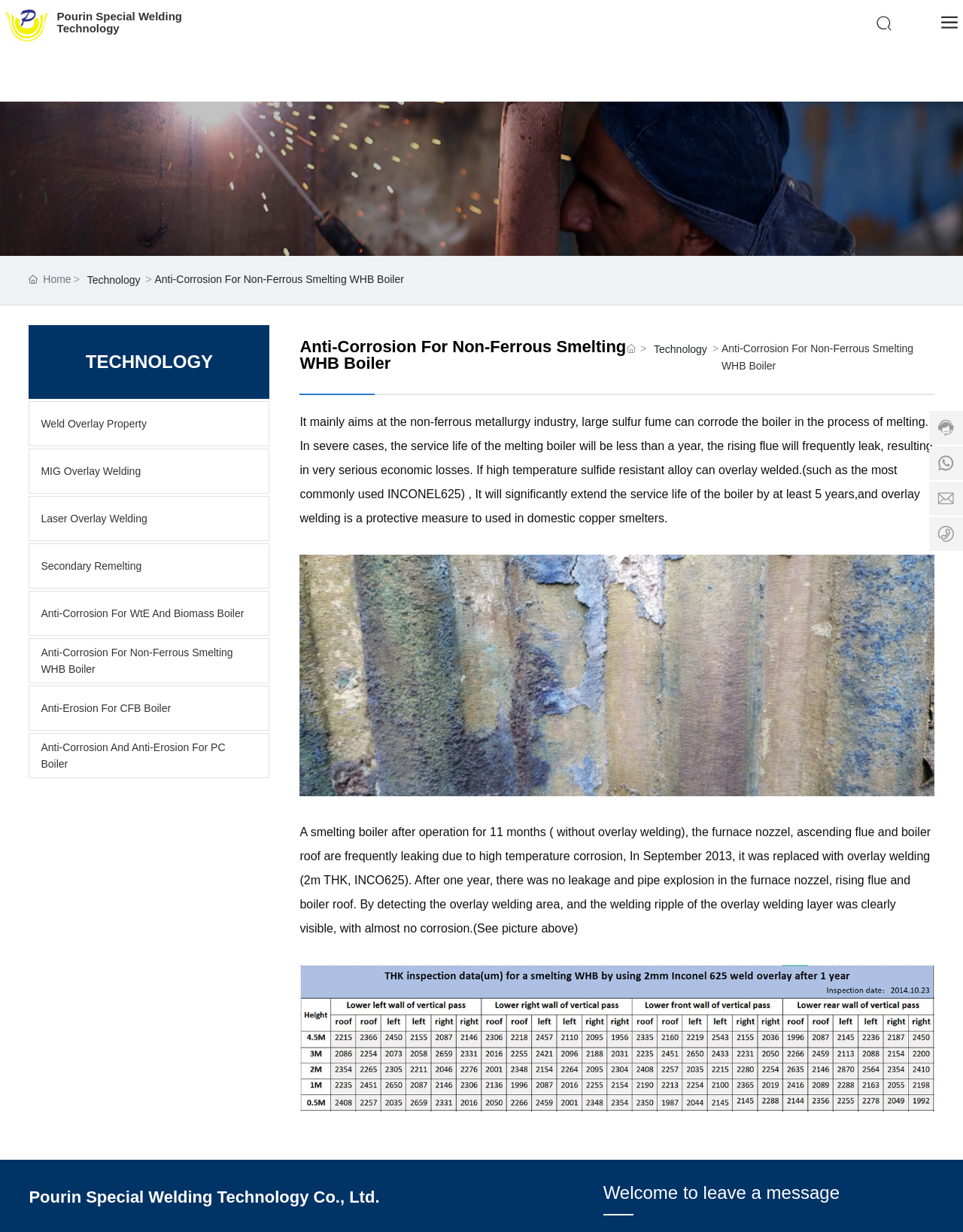Locate the bounding box coordinates of the area you need to click to fulfill this instruction: 'Click on the 'Home' link'. The coordinates must be in the form of four float numbers ranging from 0 to 1: [left, top, right, bottom].

[0.03, 0.222, 0.074, 0.231]